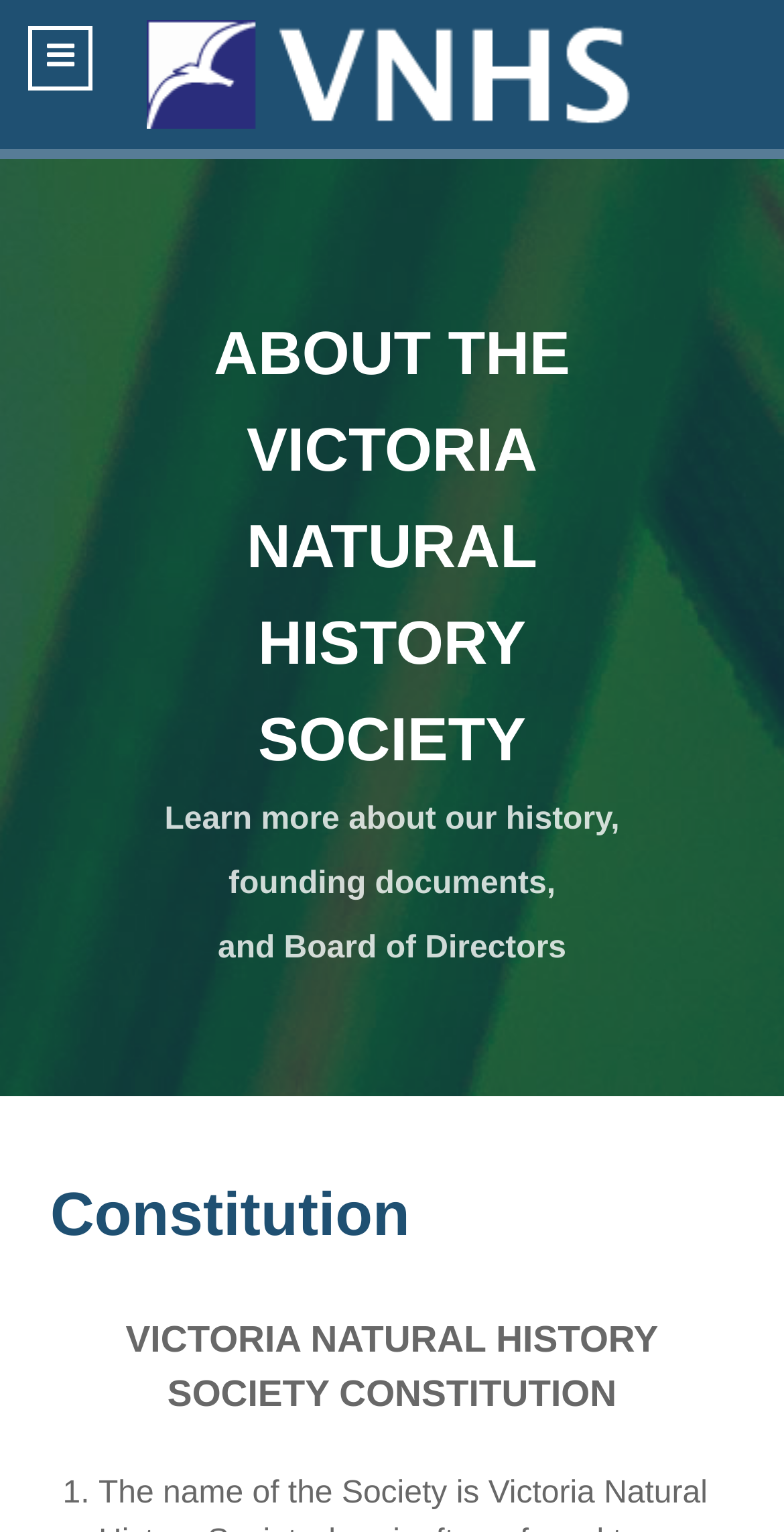What is the first item in the list?
Could you please answer the question thoroughly and with as much detail as possible?

I found this answer by looking at the ListMarker element with the text '1.' which is the first item in the list on the webpage.